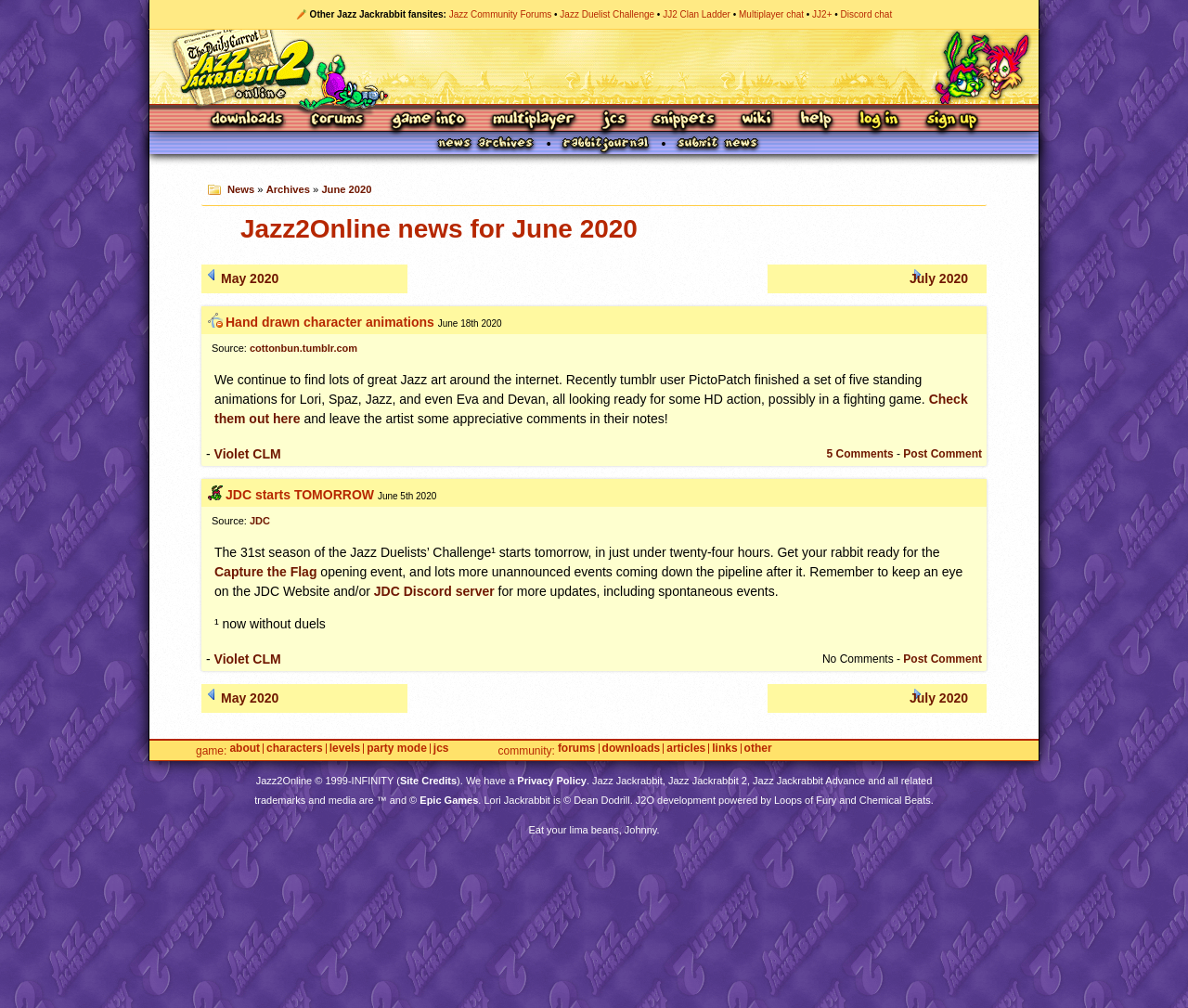Can you specify the bounding box coordinates for the region that should be clicked to fulfill this instruction: "Click on Jazz Community Forums".

[0.378, 0.009, 0.464, 0.019]